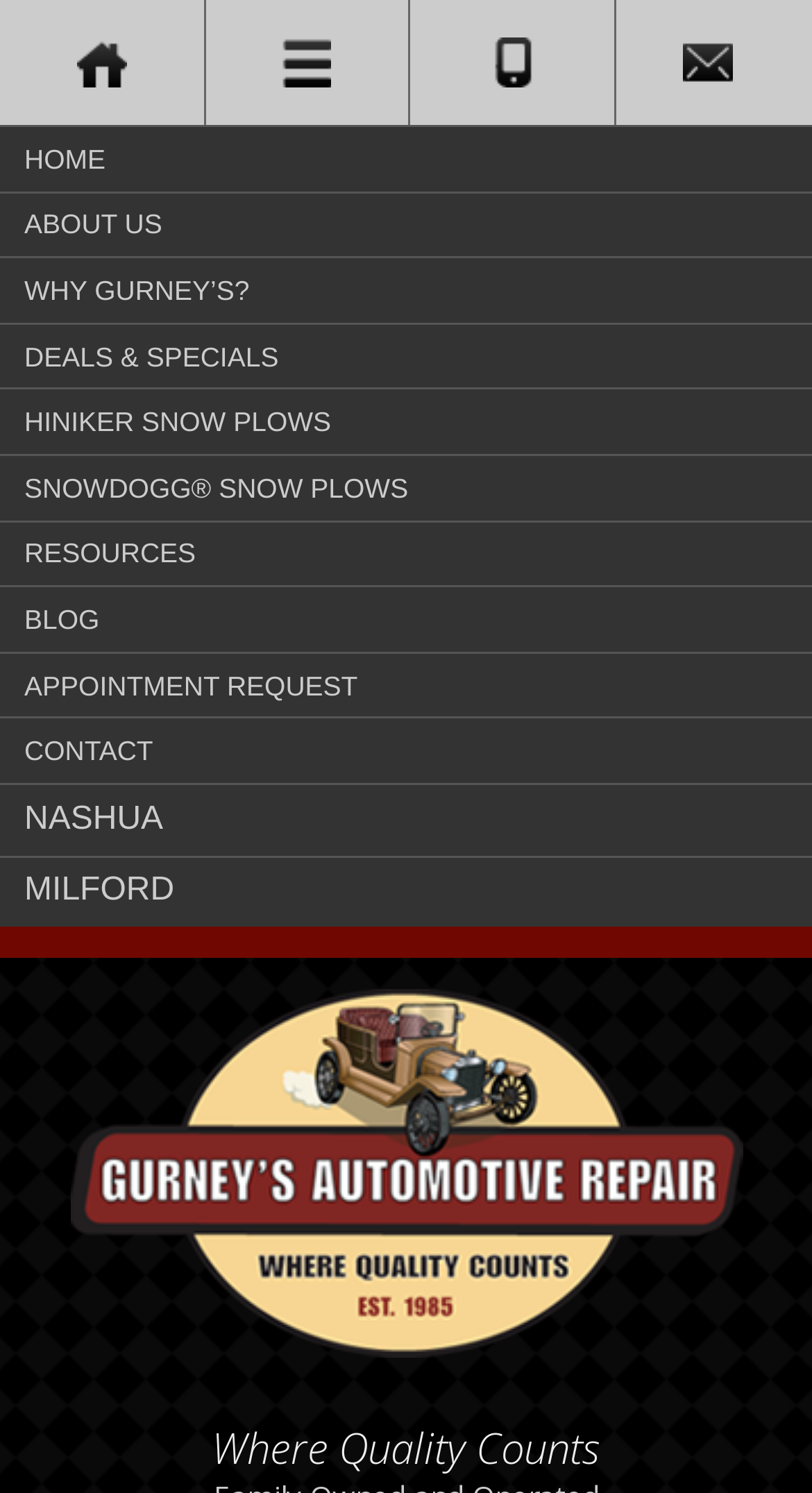What is the name of the automotive repair shop?
Kindly answer the question with as much detail as you can.

I found the name of the automotive repair shop by looking at the image with the text 'Gurneys Automotive' and its corresponding link with the same text.